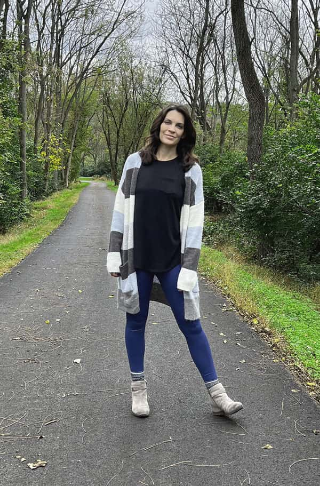Describe all the elements visible in the image meticulously.

The image features a woman standing confidently on a serene path flanked by trees, hinting at a moment of tranquility in nature. She is wearing a cozy, oversized striped cardigan over a dark top, paired with navy leggings and stylish ankle boots. Her hair cascades elegantly around her shoulders as she smiles softly, embodying a sense of warmth and approachability. The lush greenery surrounding her enhances the peaceful ambiance, suggesting that she enjoys outdoor activities. This scene reflects her appreciation for nature, which she mentions as one of her favorite pastimes, along with gardening and spending quality time with family. The setting perfectly complements her relaxed yet fashionable style, as she stands poised at the crossroads of nature and personal expression.